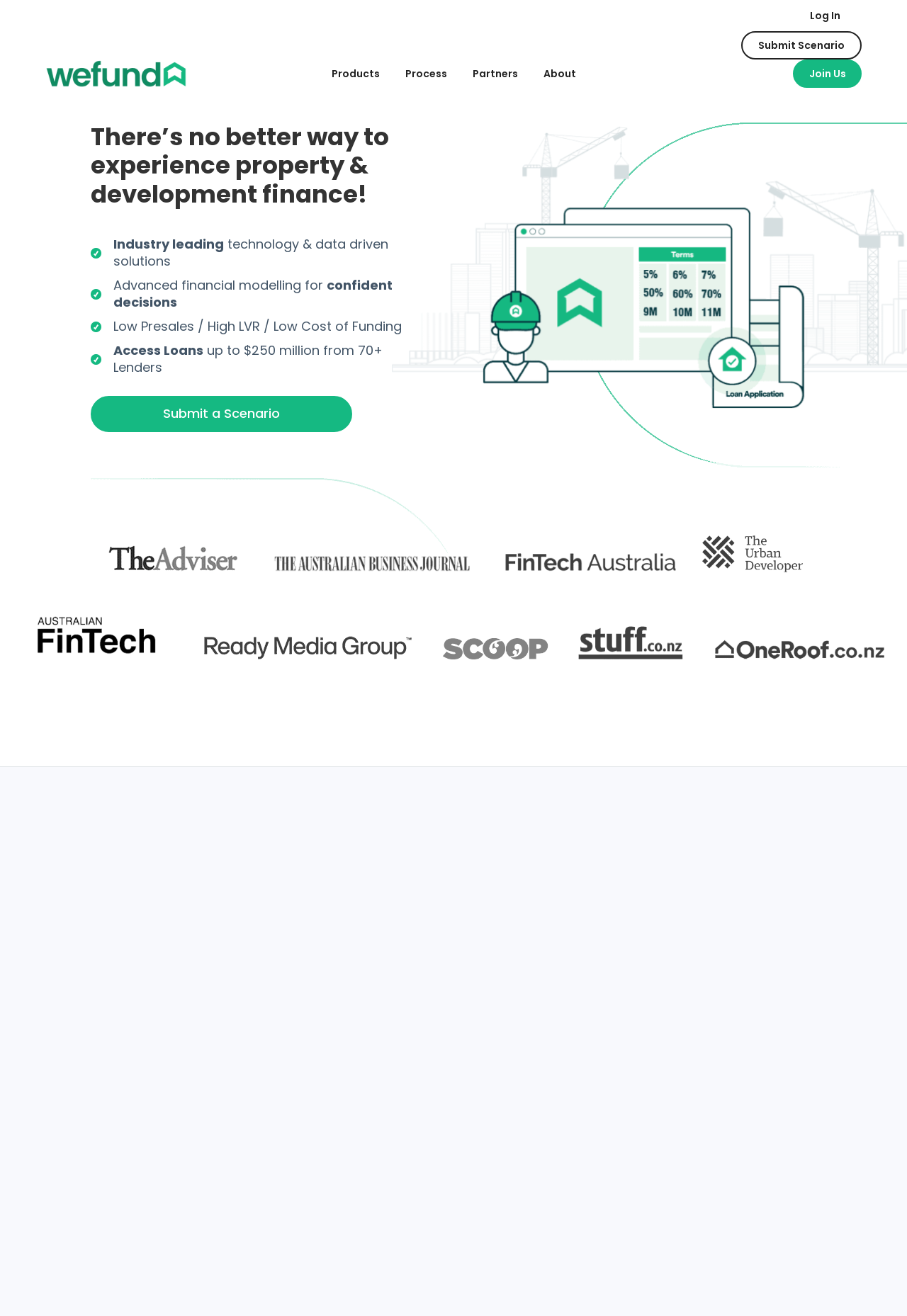Determine the bounding box coordinates of the clickable region to carry out the instruction: "Visit the 'pypi.org' website".

None